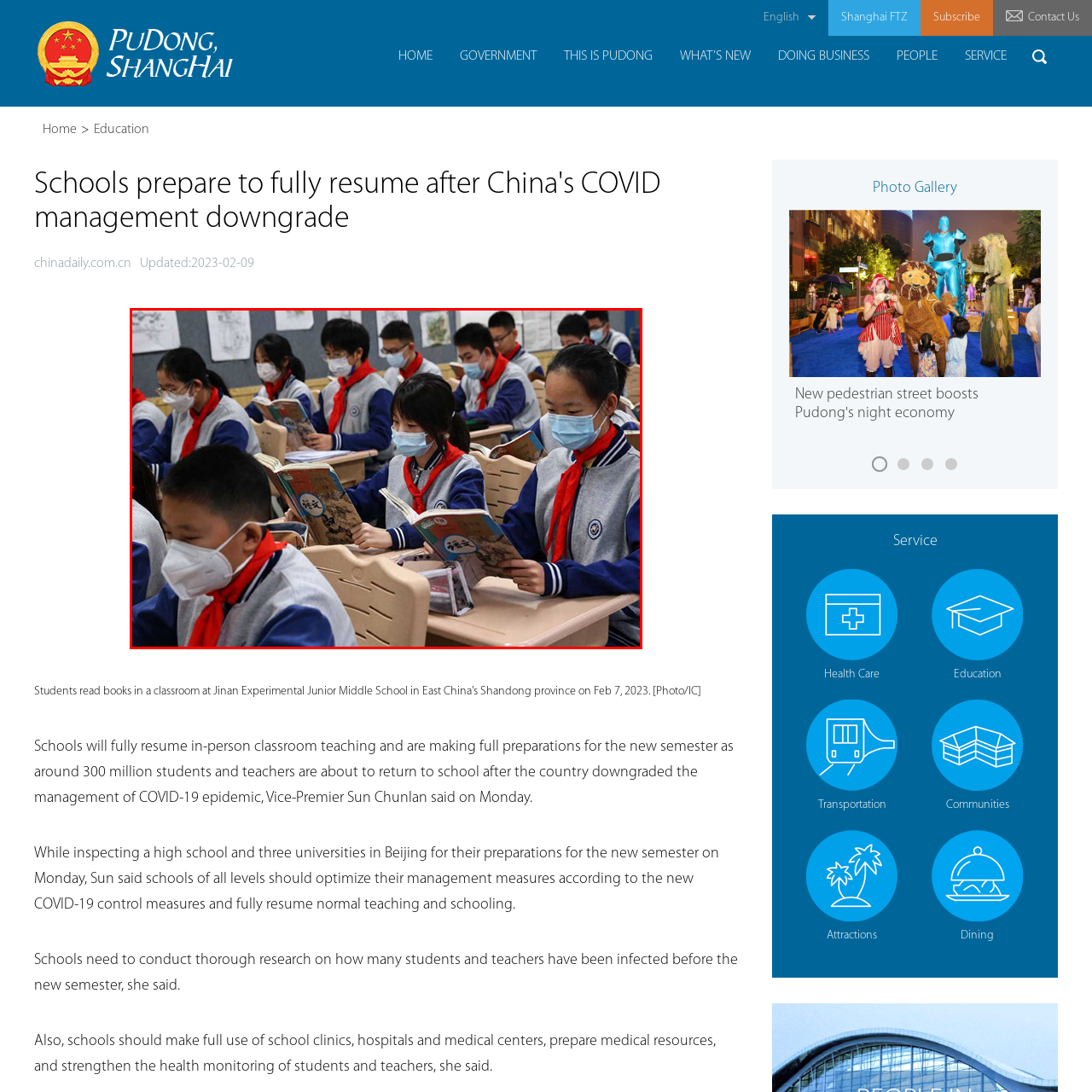Generate a comprehensive caption for the picture highlighted by the red outline.

In a classroom setting, students are engaged in reading, demonstrating a focused atmosphere of learning amid the backdrop of resumed educational activities following a shift in COVID-19 management in China. Each student is wearing a mask, a precautionary measure reflecting ongoing health concerns. The children are dressed in matching gray and blue school uniforms, complemented by bright red neckerchiefs, symbolizing school spirit and camaraderie. This setting highlights the transition back to in-person teaching as schools prepare to welcome approximately 300 million students for the new semester, as emphasized by educational leaders in recent statements. The imagery captures the essence of resilience and adaptation in the face of public health challenges, showcasing a renewed commitment to education.